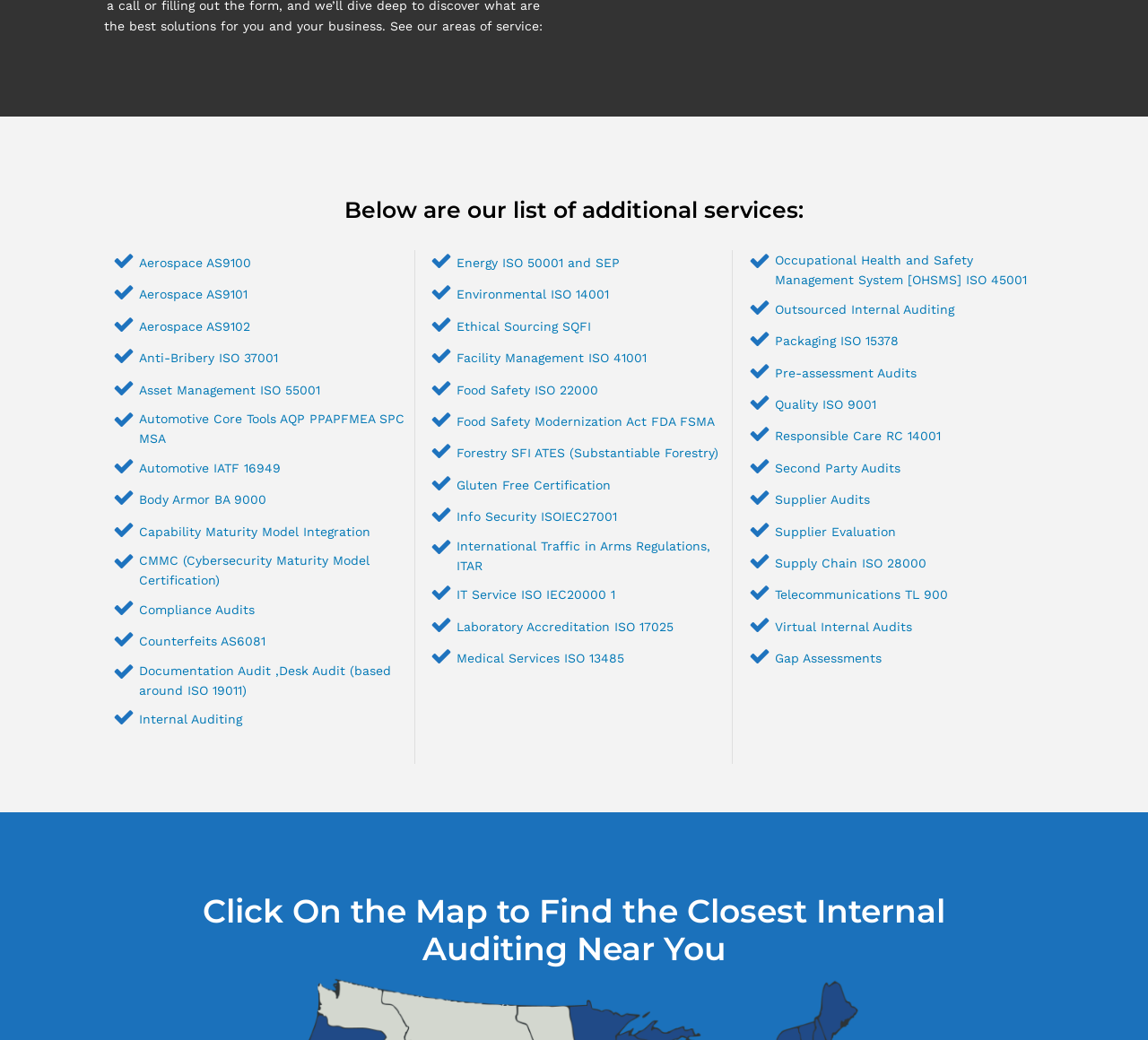Pinpoint the bounding box coordinates of the clickable element to carry out the following instruction: "View BrainServe's data center details."

None